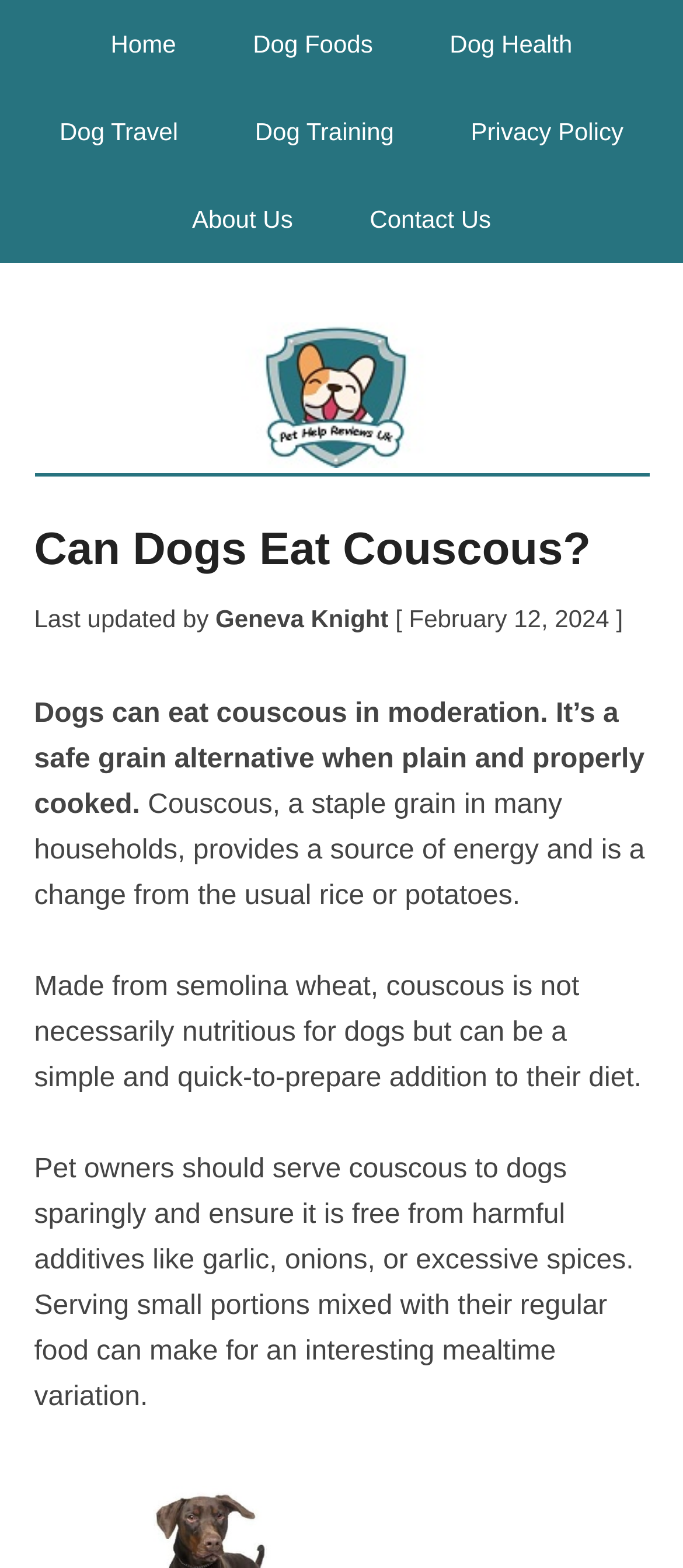Locate the bounding box coordinates of the element I should click to achieve the following instruction: "go to home page".

[0.111, 0.0, 0.309, 0.056]